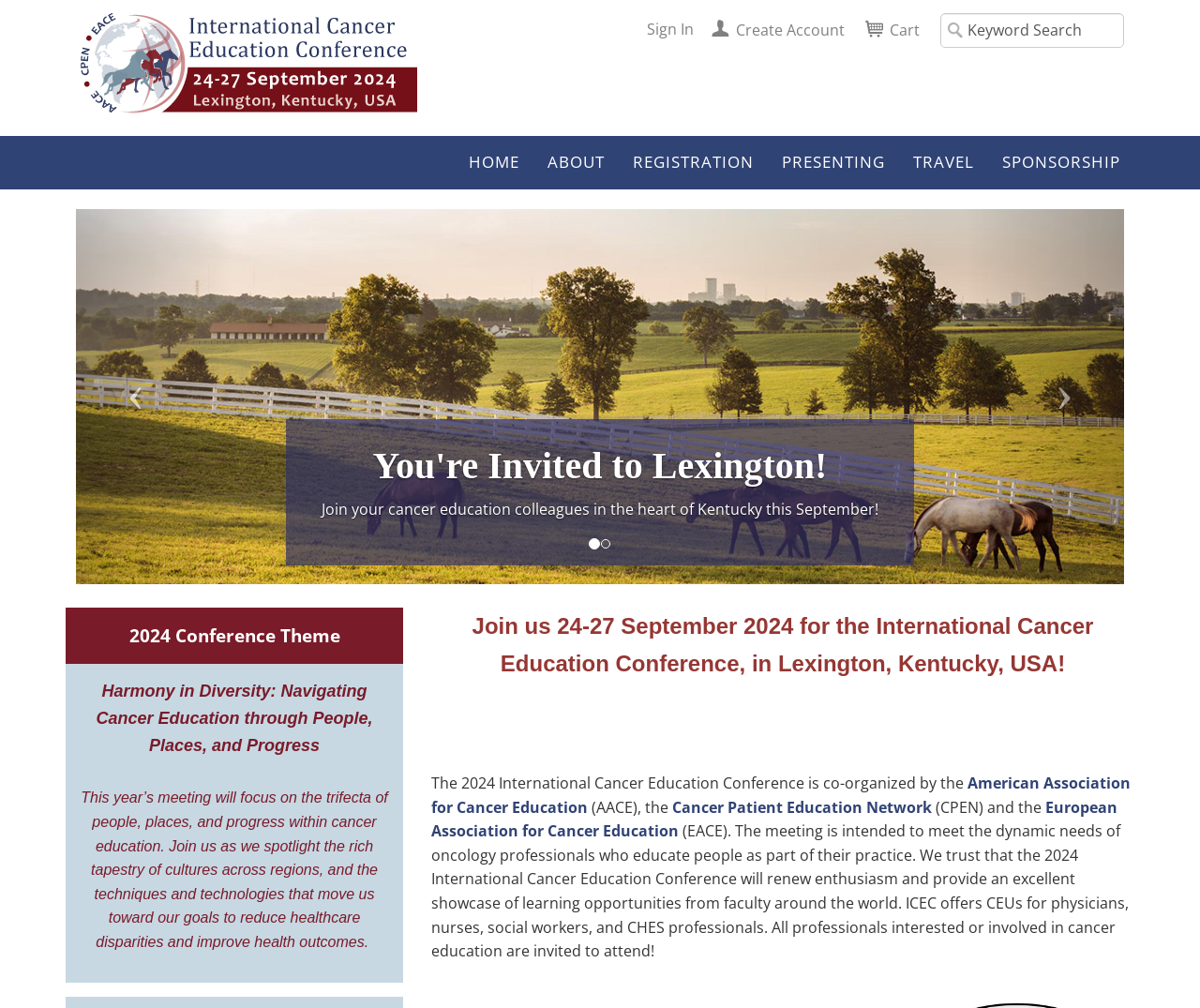Write a detailed summary of the webpage, including text, images, and layout.

The webpage is about the International Cancer Education Conference 2024 (ICEC 2024). At the top, there is a header section with several links, including "Sign In", "Create Account", "Cart", and a keyword search box. To the right of the search box, there is a small image. Below the header, there is a navigation menu with links to "HOME", "ABOUT", "REGISTRATION", "PRESENTING", "TRAVEL", and "SPONSORSHIP".

The main content of the page is divided into sections. The first section has a heading "You're Invited to Lexington!" and a brief description of the conference. Below this, there are two buttons, "Previous" and "Next". 

The next section has a heading "2024 Conference Theme" and a subheading "Harmony in Diversity: Navigating Cancer Education through People, Places, and Progress". This is followed by a paragraph of text describing the focus of the conference. 

Further down, there is a section with a heading and a paragraph of text inviting attendees to join the conference from September 24-27, 2024, in Lexington, Kentucky, USA. This section also mentions that the conference is co-organized by three organizations: the American Association for Cancer Education, the Cancer Patient Education Network, and the European Association for Cancer Education. The page concludes with a paragraph describing the purpose of the conference and the types of professionals who are invited to attend.